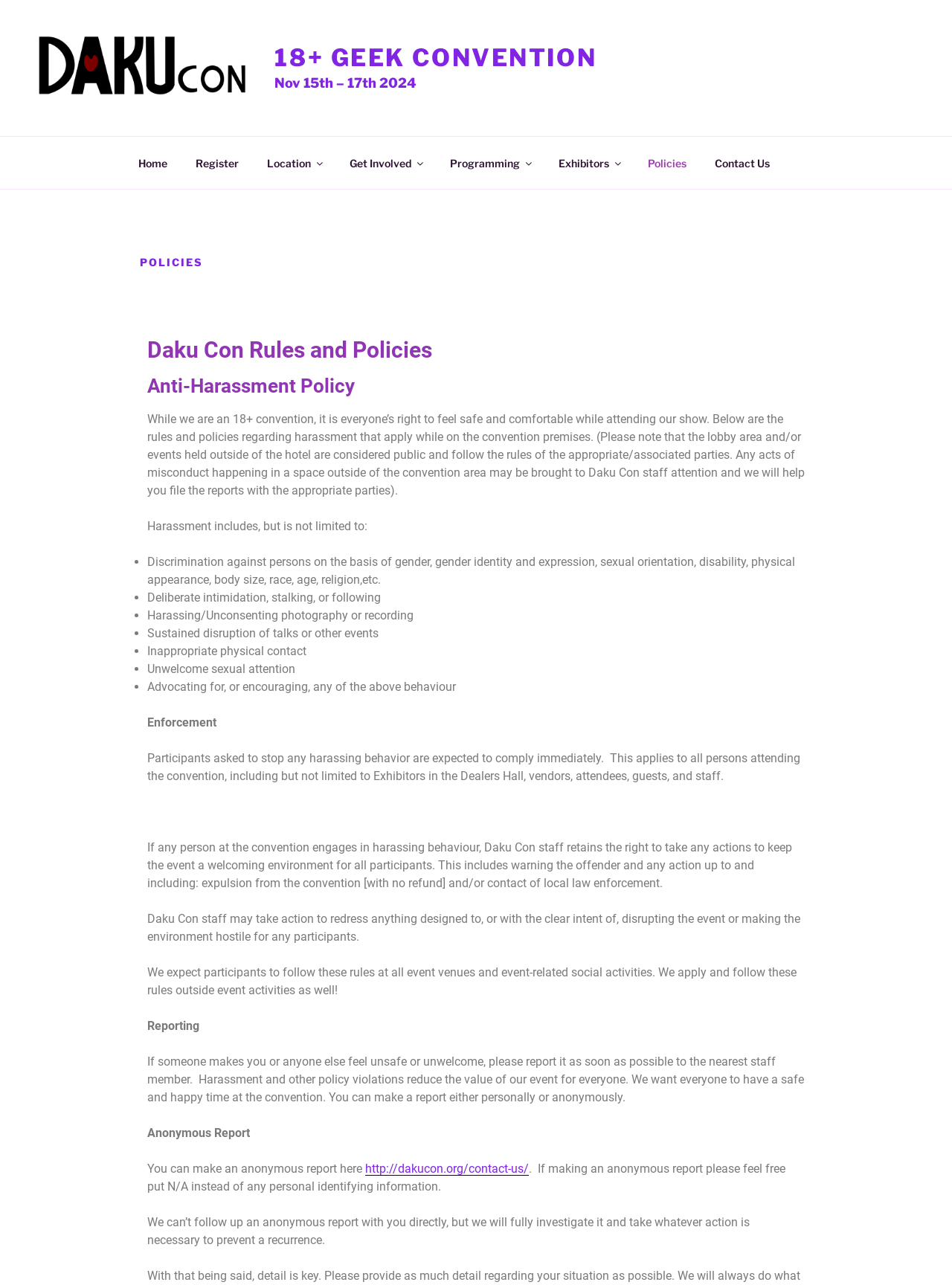Deliver a detailed narrative of the webpage's visual and textual elements.

This webpage is about the policies of the 18+ Geek Convention, specifically focusing on the anti-harassment policy. At the top of the page, there is a logo and a link to the convention's homepage. Below that, there is a navigation menu with links to various sections of the website, including Home, Register, Location, Get Involved, Programming, Exhibitors, Policies, and Contact Us.

The main content of the page is divided into sections, starting with a heading that reads "Daku Con Rules and Policies". This is followed by a paragraph explaining the importance of feeling safe and comfortable at the convention. The next section is dedicated to the anti-harassment policy, which lists various forms of harassment, including discrimination, intimidation, and inappropriate physical contact.

Below the list of harassment examples, there are sections on enforcement, reporting, and anonymous reporting. The enforcement section explains that participants are expected to comply with the policy and that staff may take action, including expulsion from the convention, to maintain a welcoming environment. The reporting section encourages attendees to report any incidents of harassment to the nearest staff member, and provides an option for anonymous reporting.

Throughout the page, there are several headings and subheadings that break up the content and make it easier to read. The text is dense, but the use of headings and bullet points helps to organize the information and make it more accessible.